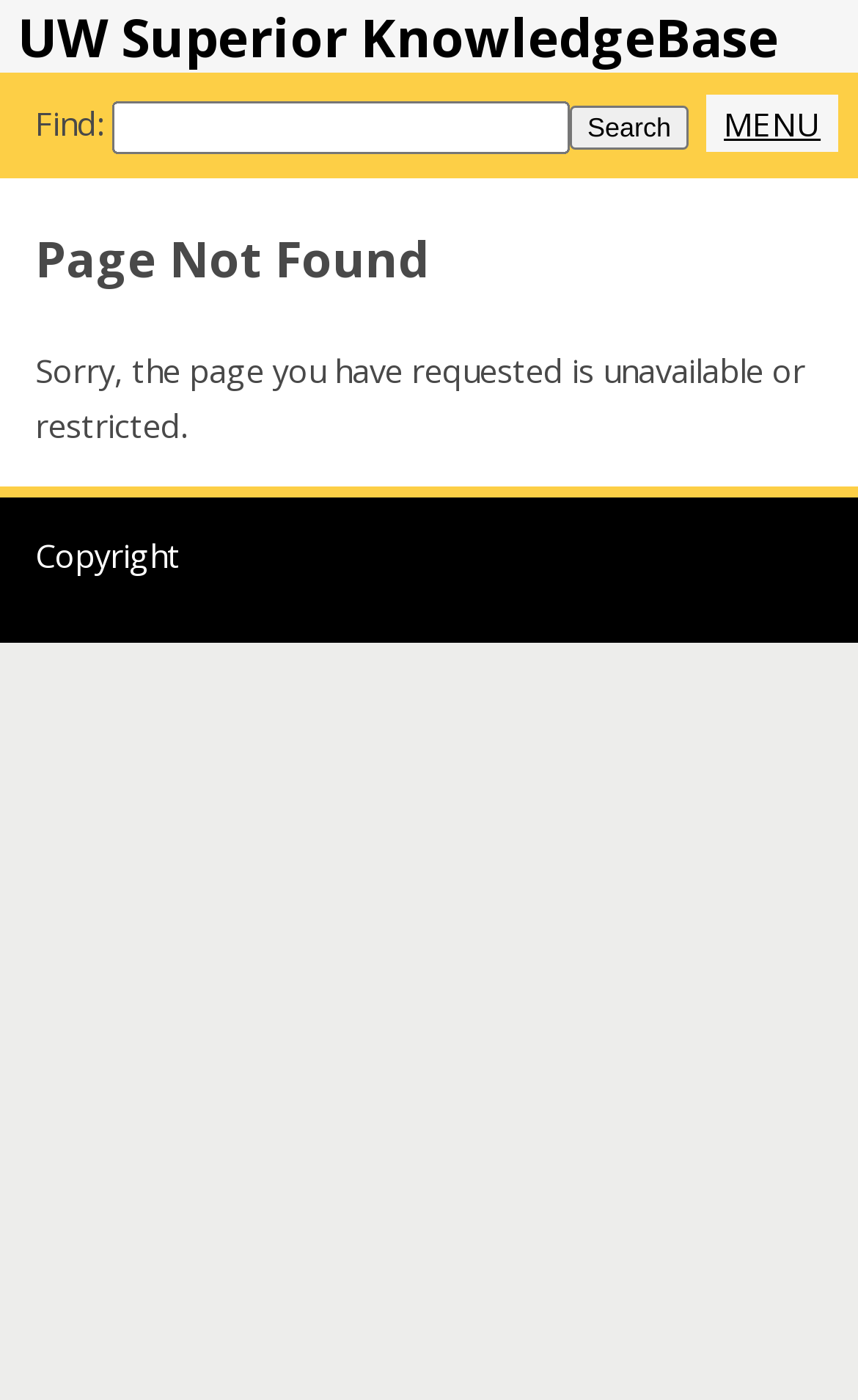What is the status of the requested page?
Refer to the screenshot and respond with a concise word or phrase.

Not Found